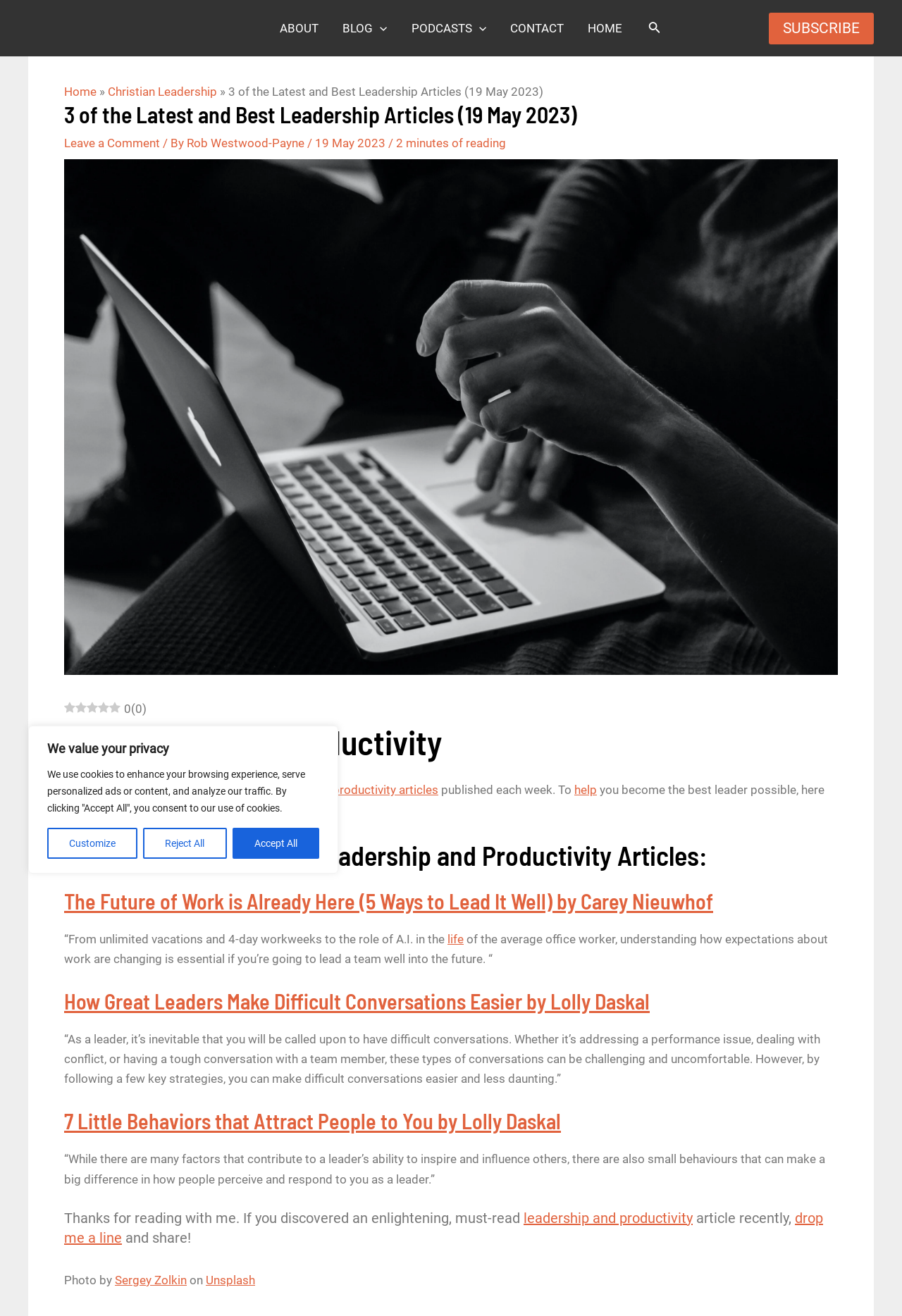Find the bounding box coordinates of the clickable element required to execute the following instruction: "Subscribe to the newsletter". Provide the coordinates as four float numbers between 0 and 1, i.e., [left, top, right, bottom].

[0.852, 0.009, 0.969, 0.033]